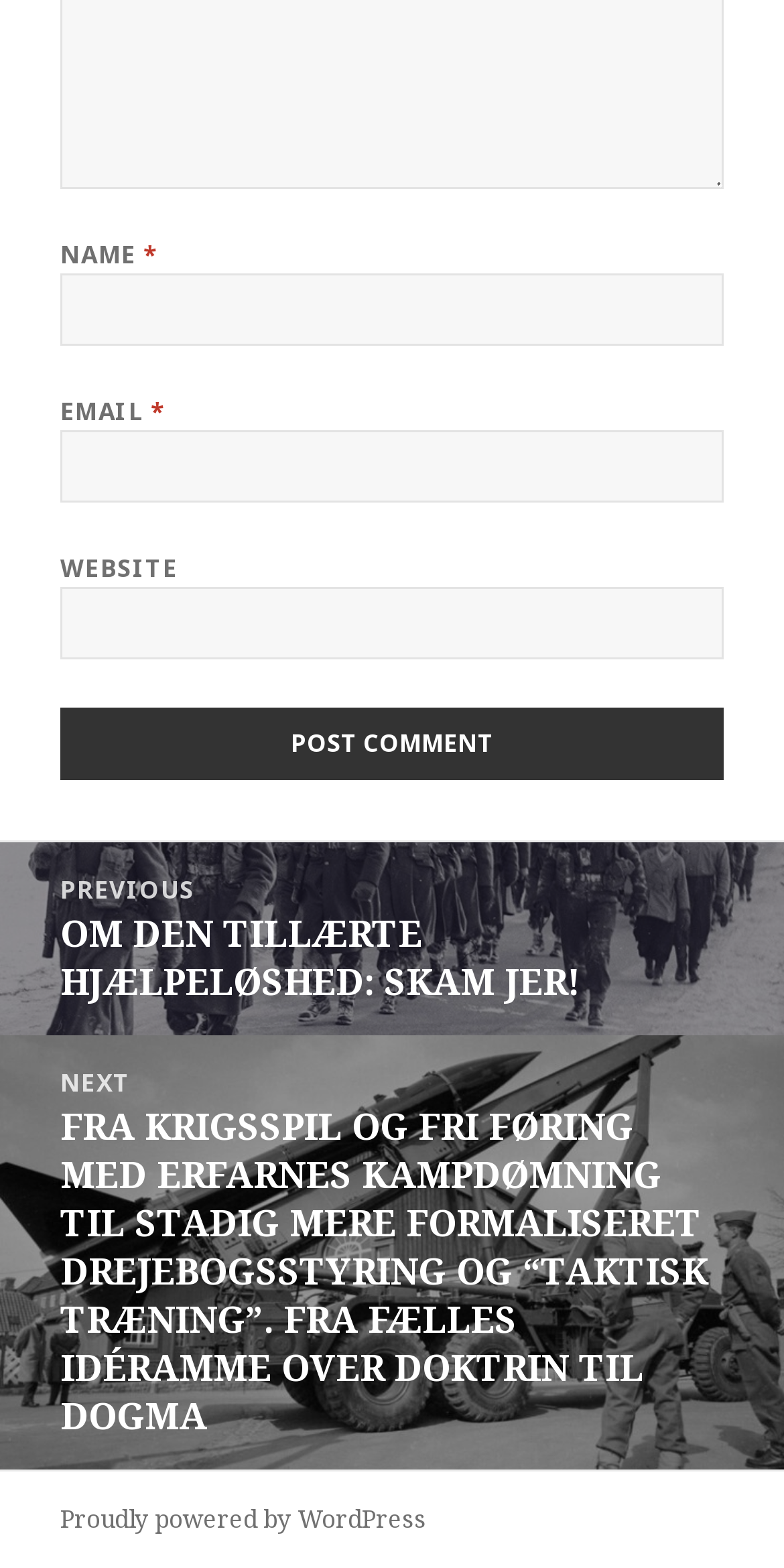Kindly respond to the following question with a single word or a brief phrase: 
What is the platform powering this website?

WordPress